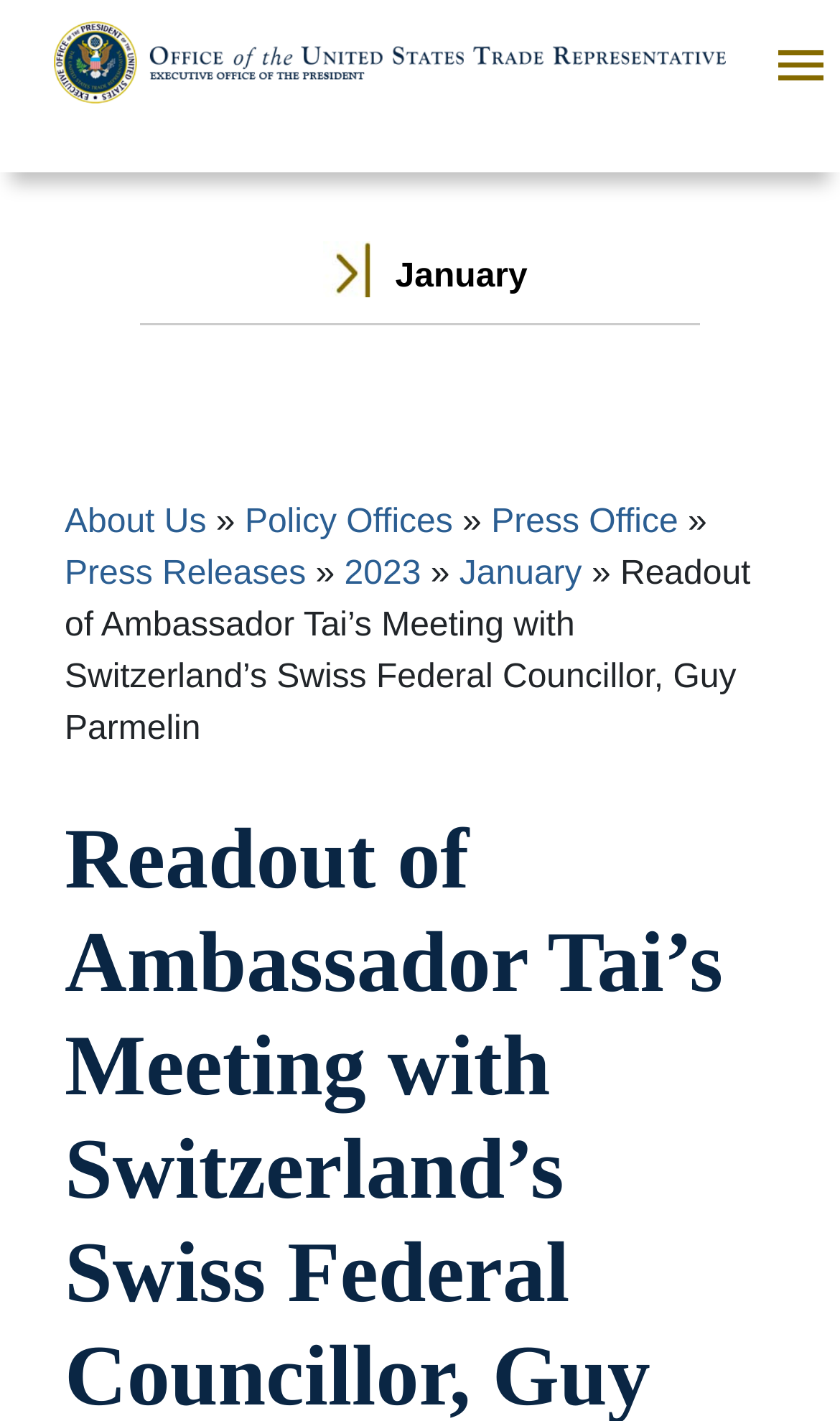Please find the bounding box for the UI component described as follows: "Policy Offices".

[0.291, 0.354, 0.539, 0.38]